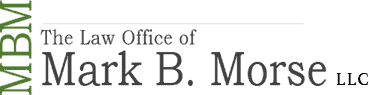What is integrated into the design of the logo?
Please respond to the question with a detailed and thorough explanation.

The caption states that the initials 'MBM' are artistically integrated into the design of the logo, reflecting a clean and sophisticated aesthetic that conveys trust and expertise in legal matters.